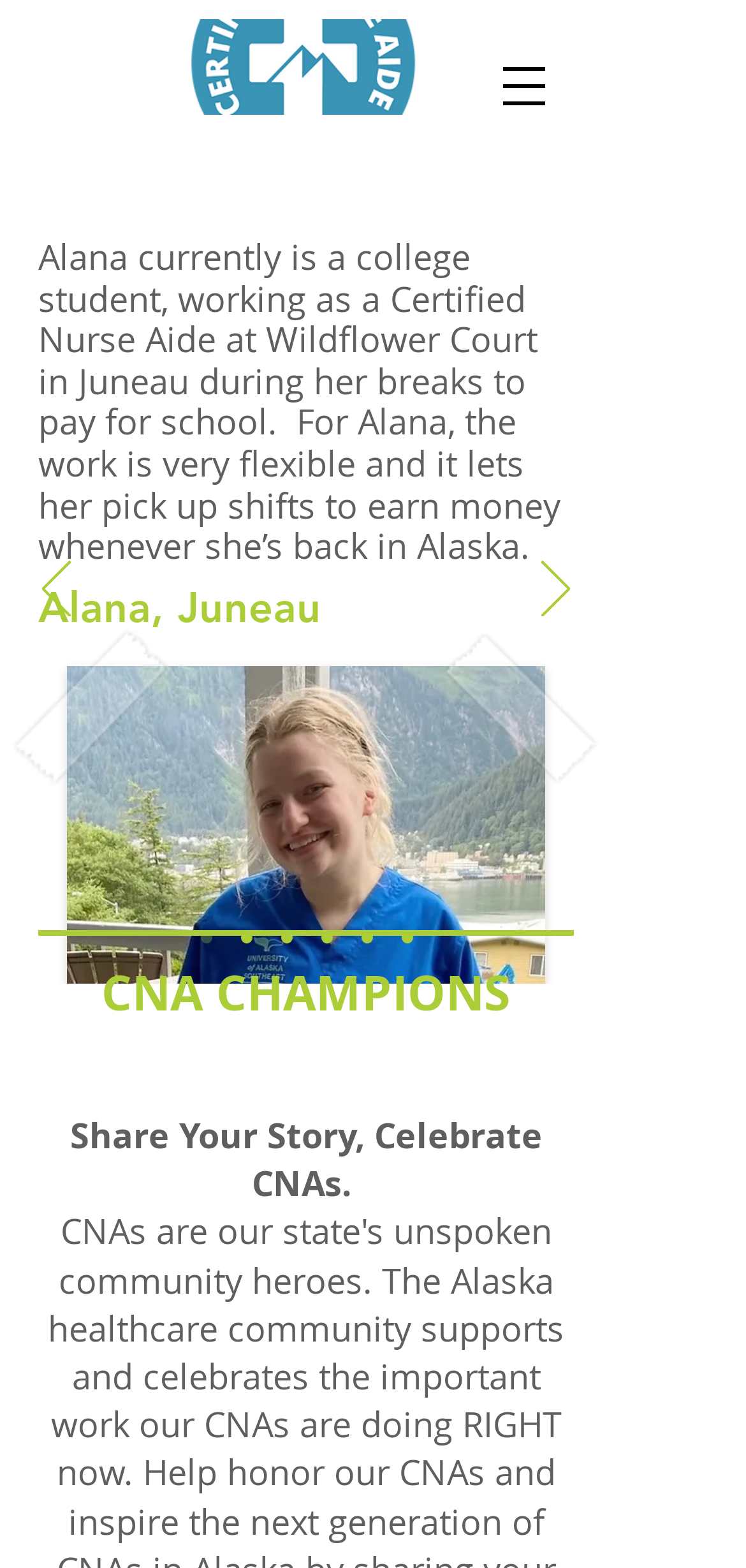With reference to the image, please provide a detailed answer to the following question: What is the occupation of Alana?

I read the StaticText element that says 'Alana currently is a college student, working as a Certified Nurse Aide at Wildflower Court in Juneau during her breaks to pay for school.', so Alana's occupation is a Certified Nurse Aide.